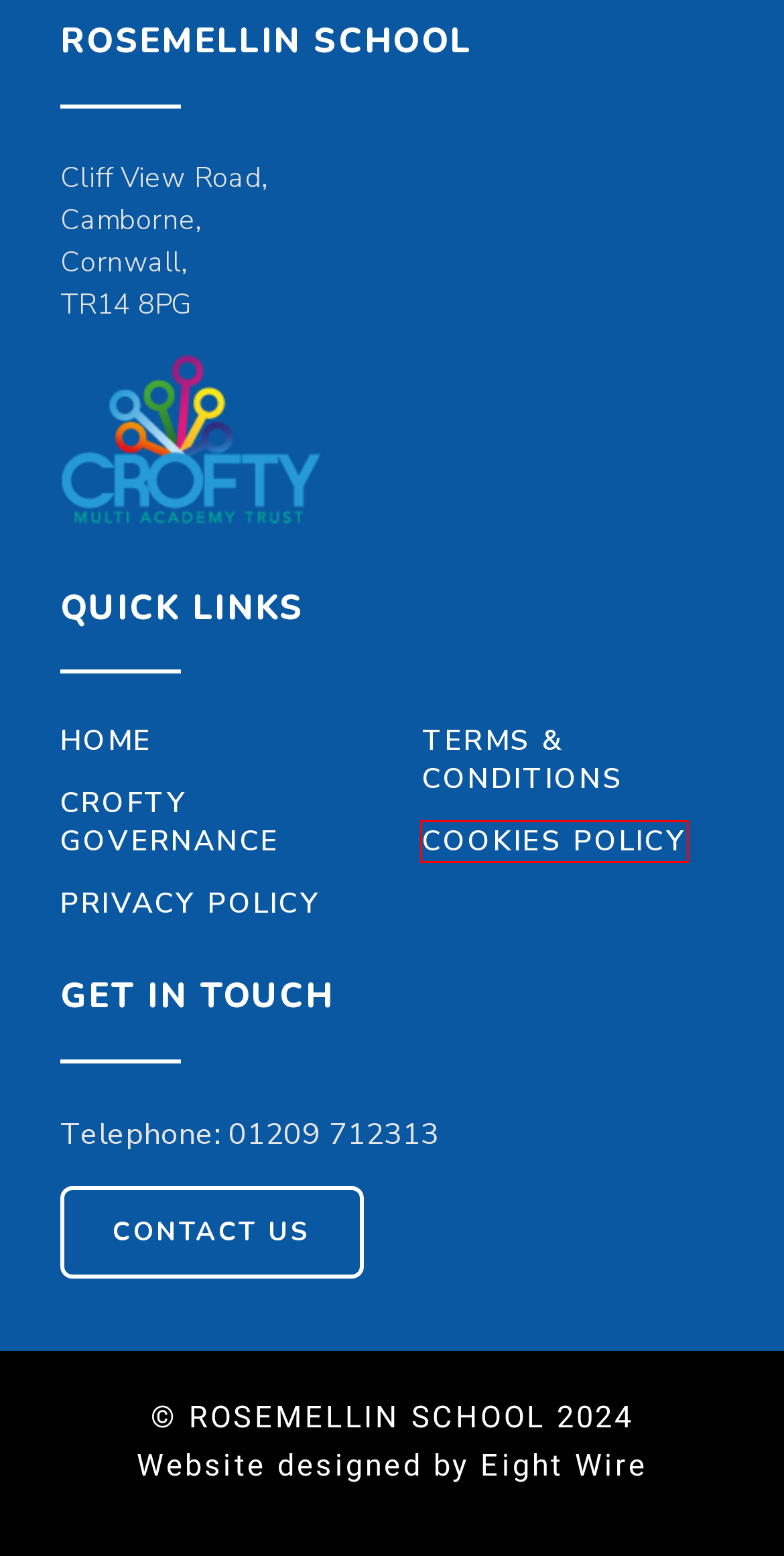You have a screenshot of a webpage with a red bounding box around an element. Choose the best matching webpage description that would appear after clicking the highlighted element. Here are the candidates:
A. Terms & Conditions - Rosemellin School
B. Welcome to The Crofty MAT - Crofty Multi Academy Trust
C. Geography - Rosemellin School
D. Before & After School Care - Rosemellin School
E. Eight Wire | Full service creative marketing agency based in Falmouth
F. Design Technology - Rosemellin School
G. Privacy Policy - Rosemellin School
H. Cookies Policy - Rosemellin School

H